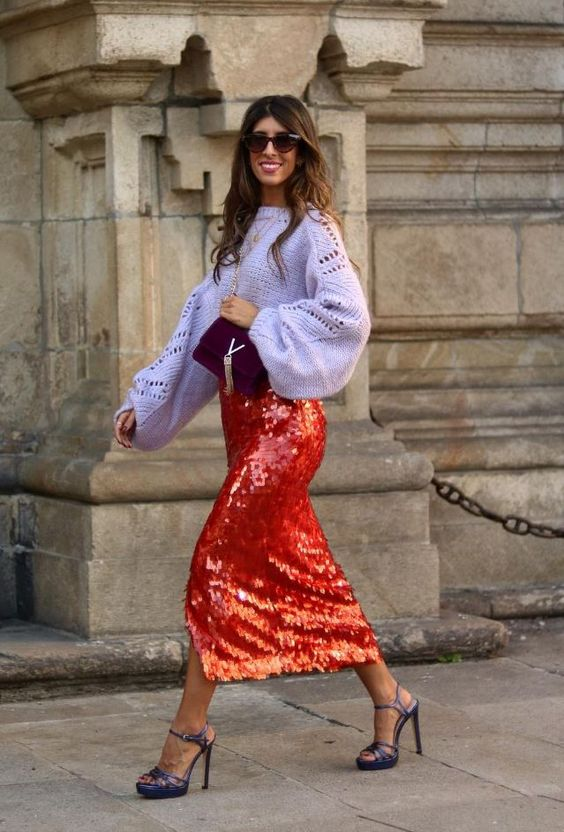Offer an in-depth caption that covers the entire scene depicted in the image.

A fashionable individual confidently struts down a stylish urban pathway, showcasing a vibrant ensemble that captures attention. She sports a cozy, oversized lavender sweater with eye-catching balloon sleeves that adds a touch of softness to her look. Complementing her top, she wears an elegant, shimmering red sequin skirt that flows gracefully, reflecting light and adding a bold statement to her outfit. Her choice of accessories includes a chic, deep purple clutch, and she's wearing stylish high-heeled sandals that elevate her ensemble. With her hair elegantly styled and oversized sunglasses perched on her nose, she embodies a contemporary fashionista, effortlessly blending comfort and style while embracing individuality in today's fashion scene.